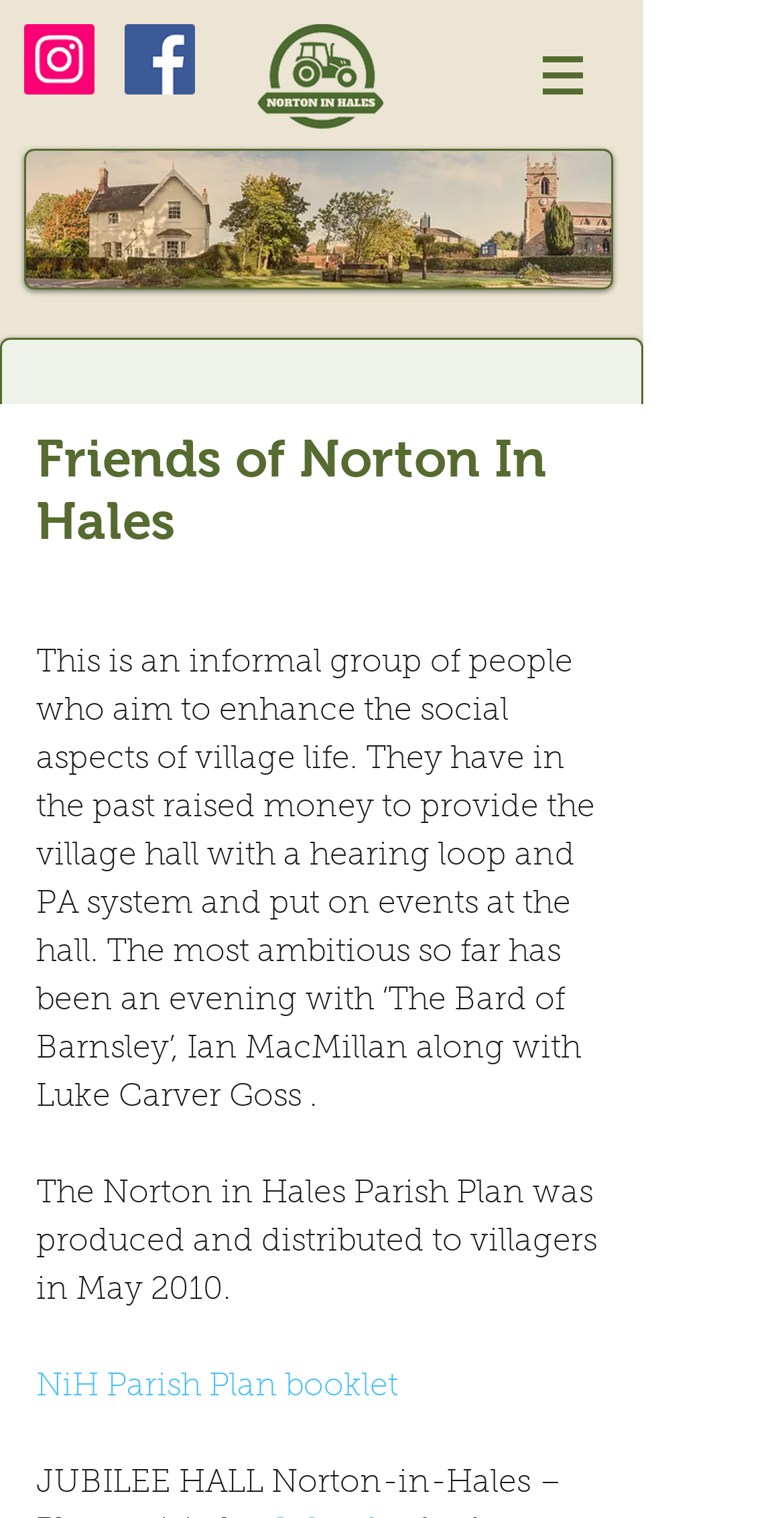Find the bounding box coordinates for the HTML element described in this sentence: "NiH Parish Plan booklet". Provide the coordinates as four float numbers between 0 and 1, in the format [left, top, right, bottom].

[0.046, 0.904, 0.508, 0.925]